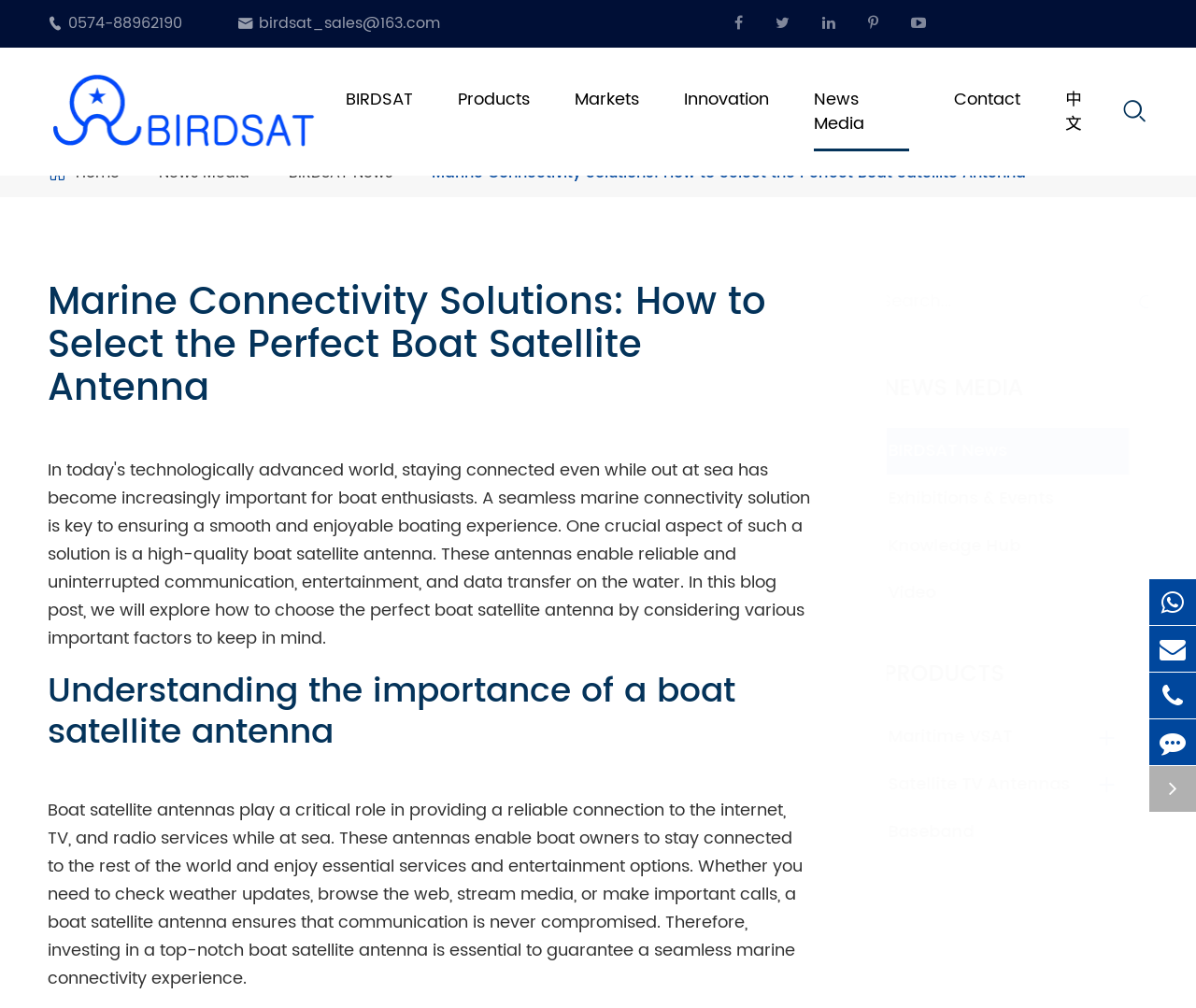What is the name of the news section on the website?
Using the image as a reference, give an elaborate response to the question.

I found this information by looking at the menu items on the webpage. NEWS MEDIA is listed as a separate section on the website, which includes subcategories such as BIRDSAT News and Exhibitions & Events.